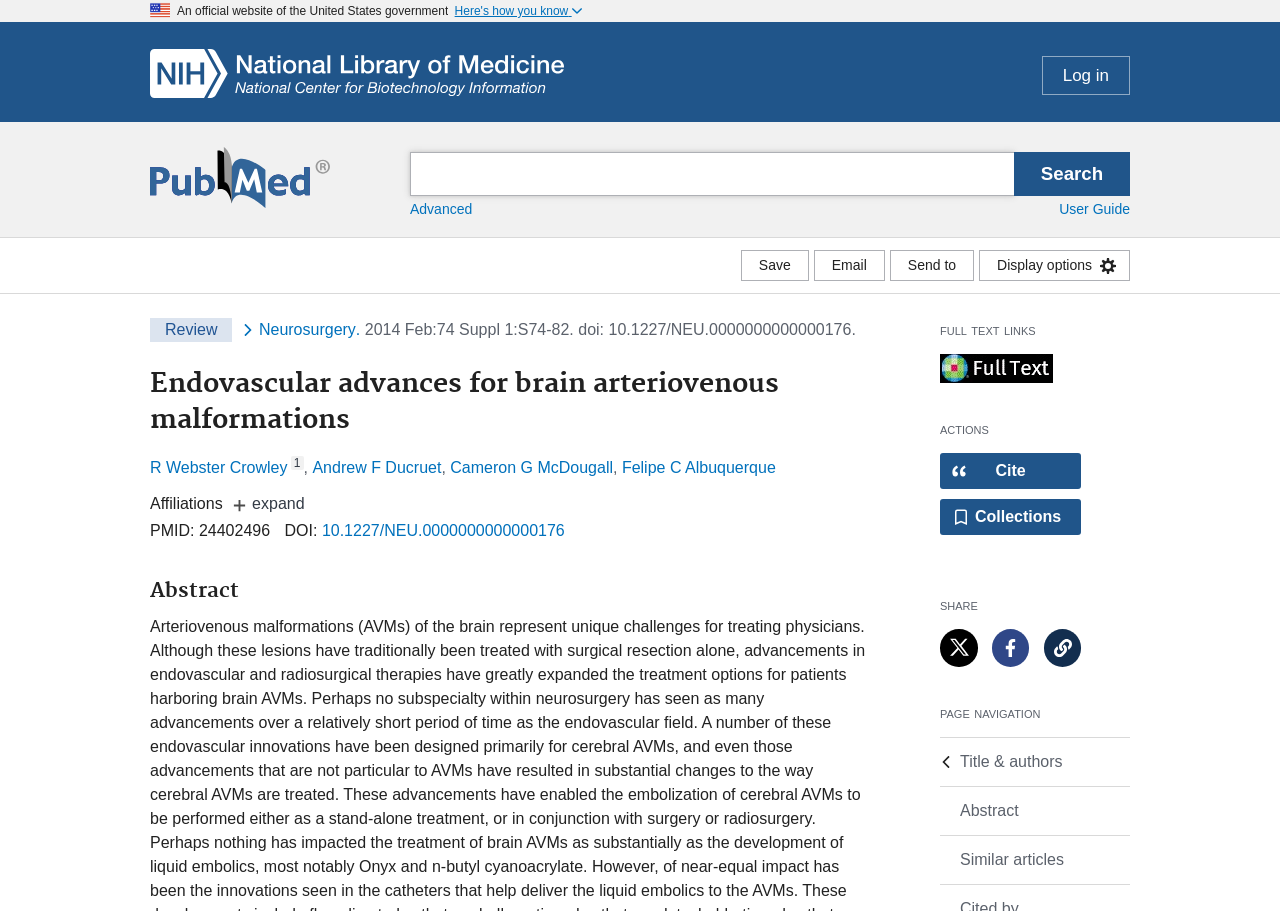Please identify the bounding box coordinates of the element's region that I should click in order to complete the following instruction: "View the abstract". The bounding box coordinates consist of four float numbers between 0 and 1, i.e., [left, top, right, bottom].

[0.117, 0.635, 0.68, 0.662]